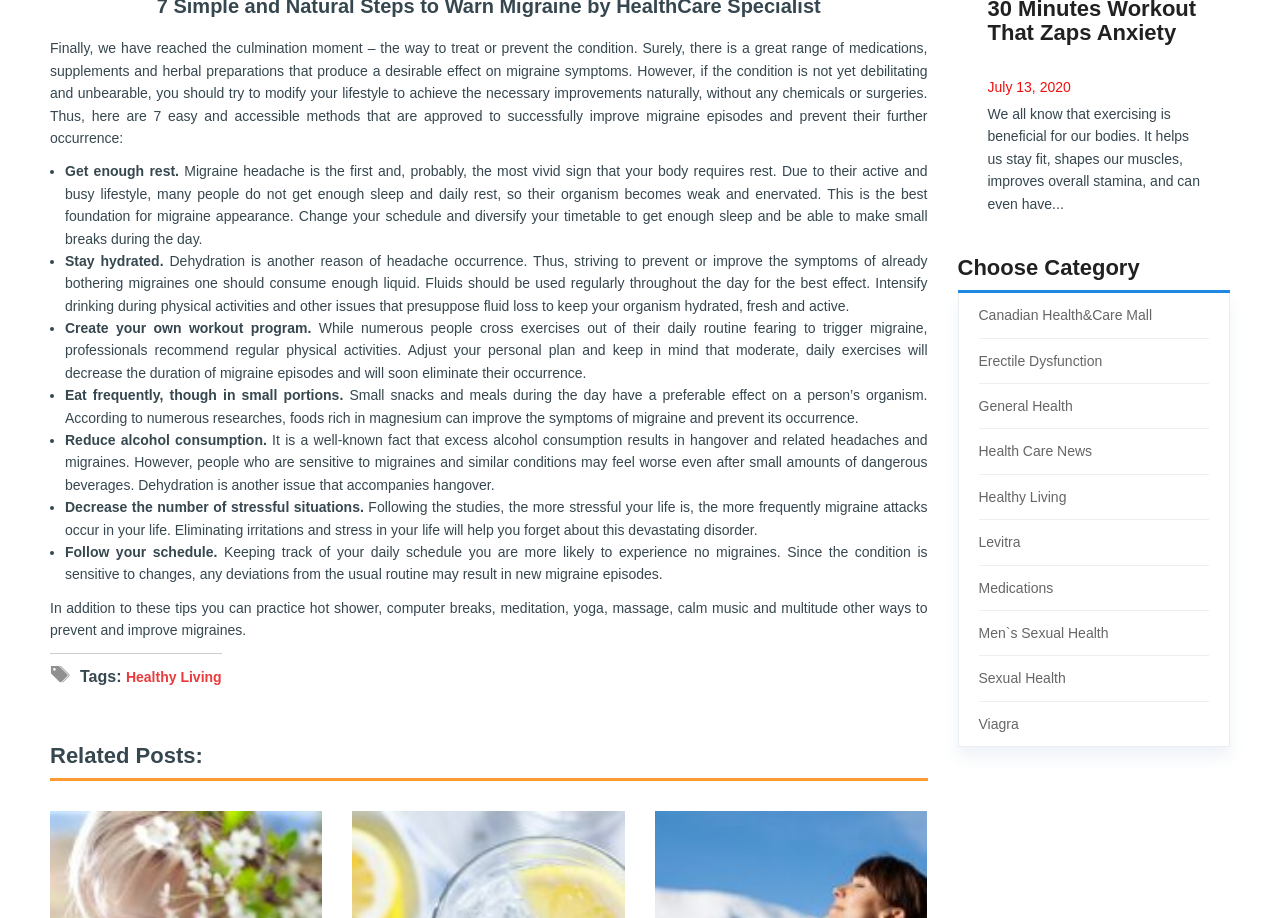Give a one-word or phrase response to the following question: What is the category of the related post mentioned at the bottom of the page?

Healthy Living